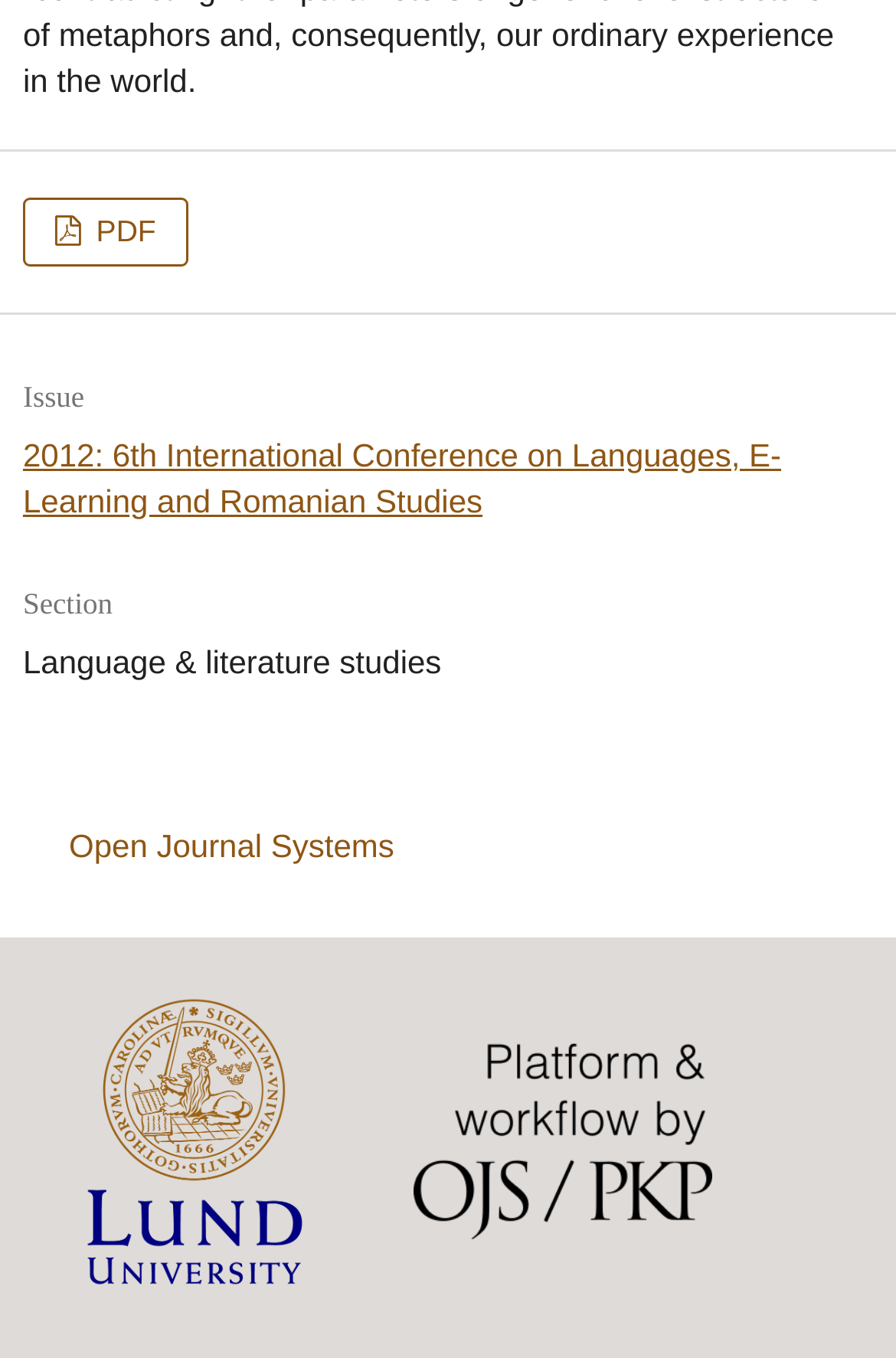Please provide a brief answer to the following inquiry using a single word or phrase:
What is the topic of the 2012 conference?

Languages, E-Learning and Romanian Studies